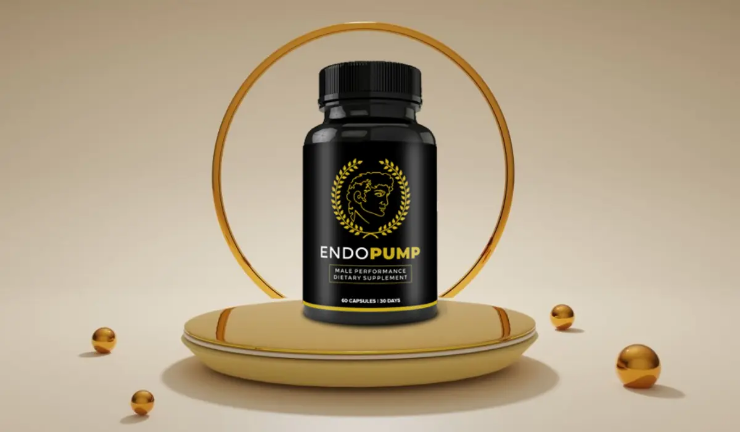Offer a thorough description of the image.

The image showcases a sleek bottle of EndoPump, a male performance dietary supplement, prominently displayed against a soft, neutral background. The bottle features a sophisticated black design with gold accents, highlighting its positioning as a premium product. The label reads "ENDO PUMP" in bold lettering, with the subtitle "Male Performance Dietary Supplement," indicating its purpose. Surrounding the bottle is a minimalist golden circular stand, emphasizing its importance and aesthetic appeal. Scattered around the base are small golden capsules, suggesting the product’s focus on health and vitality. This visual invites potential customers to consider EndoPump as a solution to enhancing stamina and overall male sexual health.